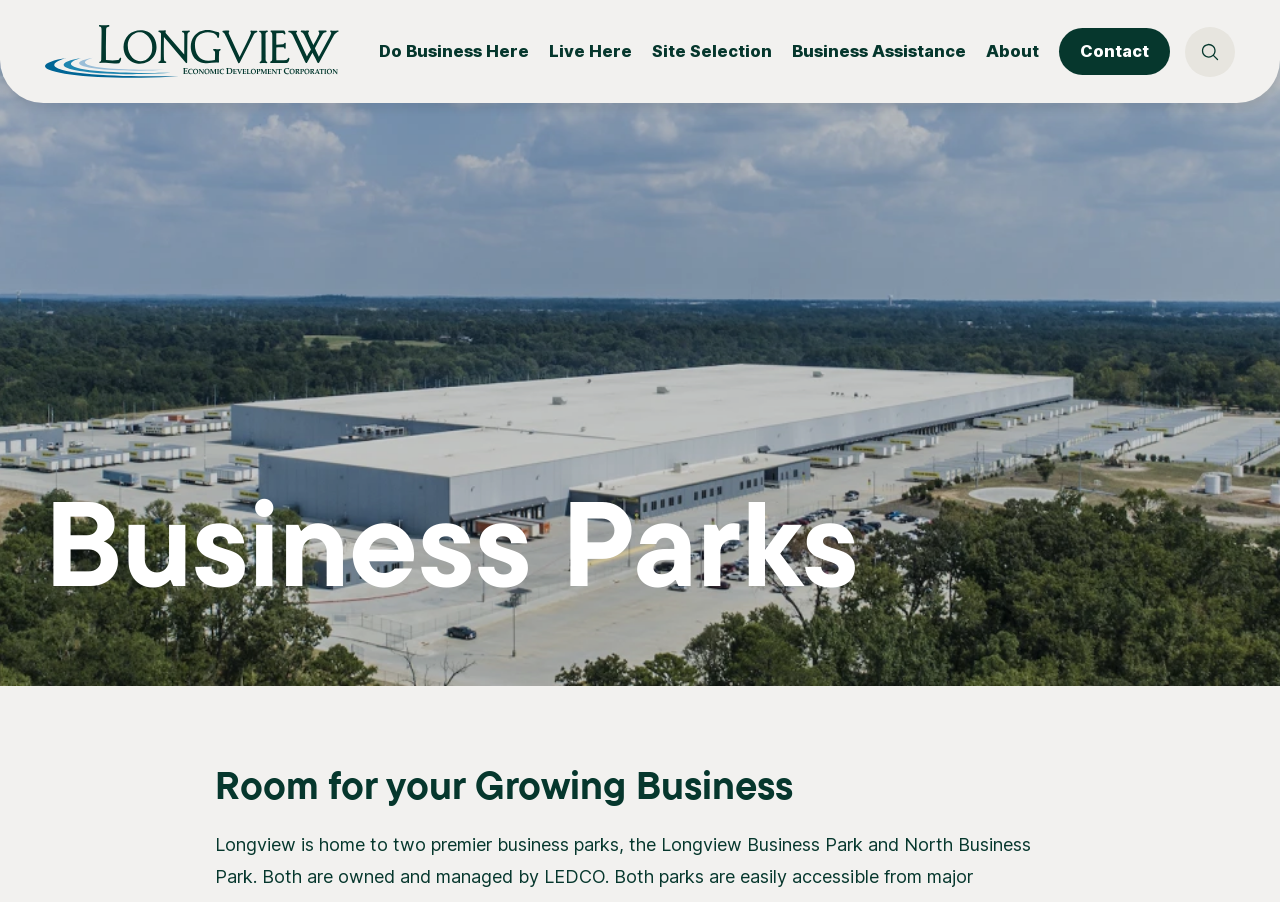Identify the bounding box of the HTML element described as: "About".

[0.77, 0.043, 0.812, 0.072]